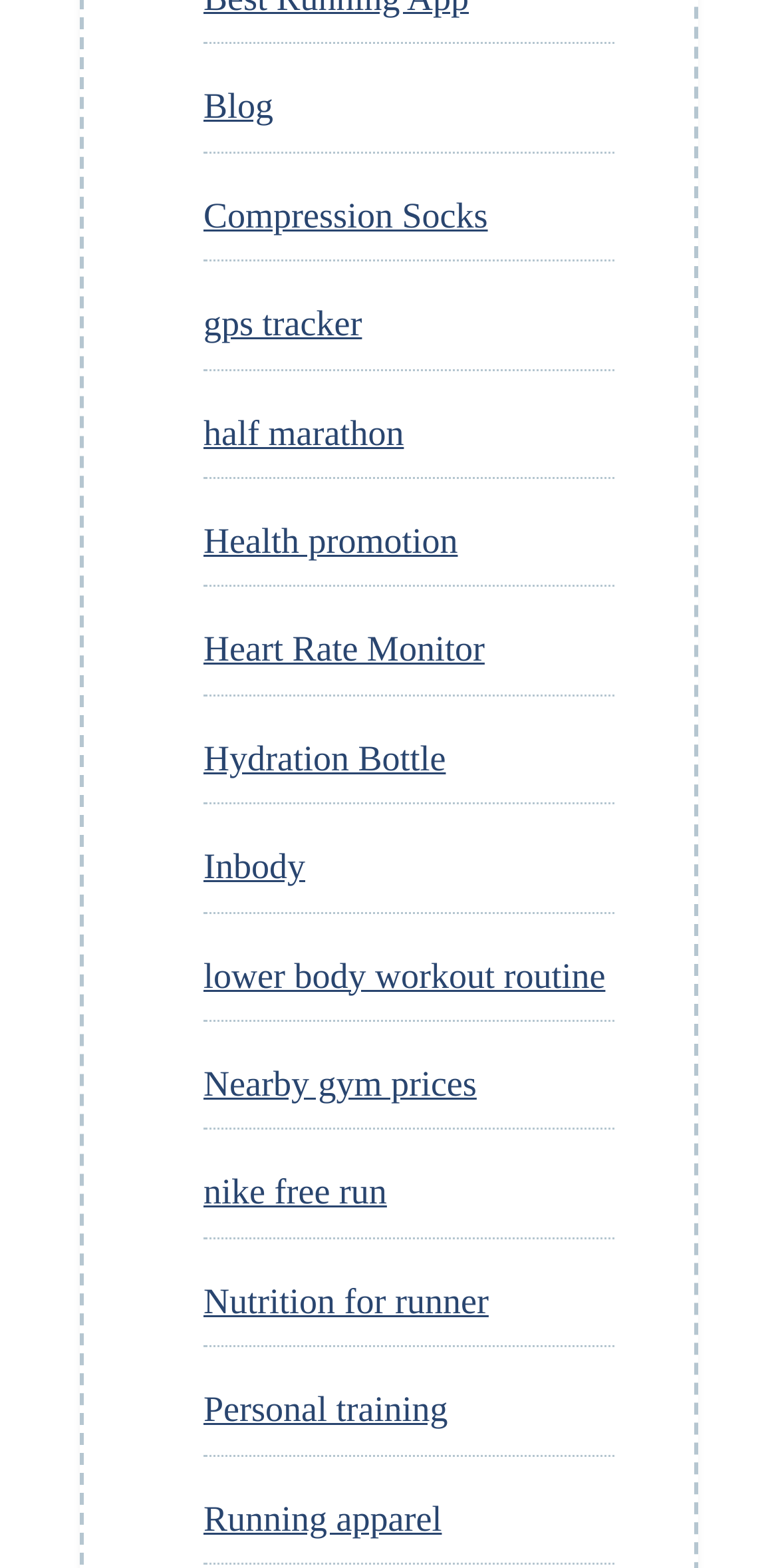Provide the bounding box coordinates of the HTML element described by the text: "Heart Rate Monitor". The coordinates should be in the format [left, top, right, bottom] with values between 0 and 1.

[0.262, 0.401, 0.623, 0.427]